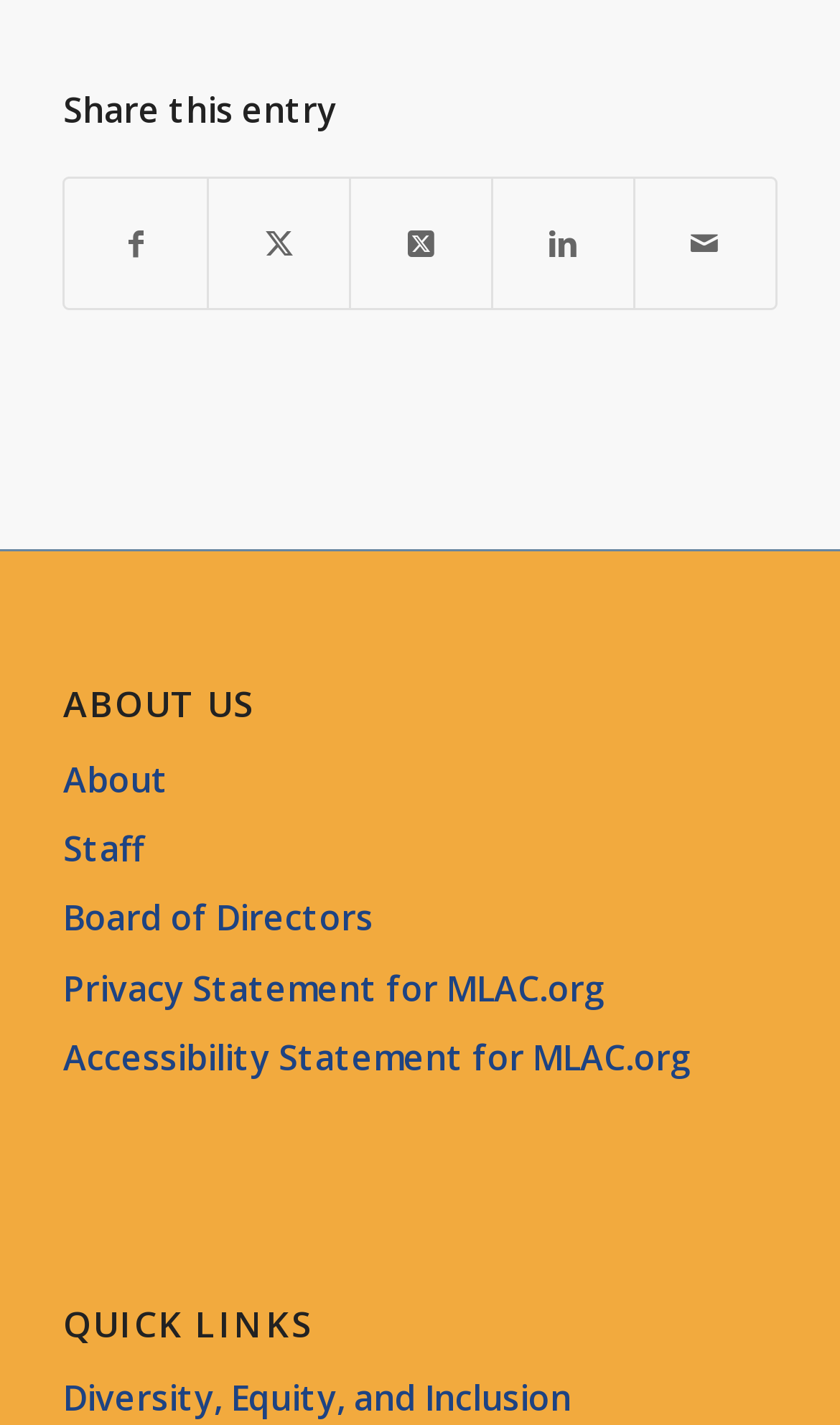Locate the bounding box coordinates of the area where you should click to accomplish the instruction: "Click the logo of BussinFeed.com".

None